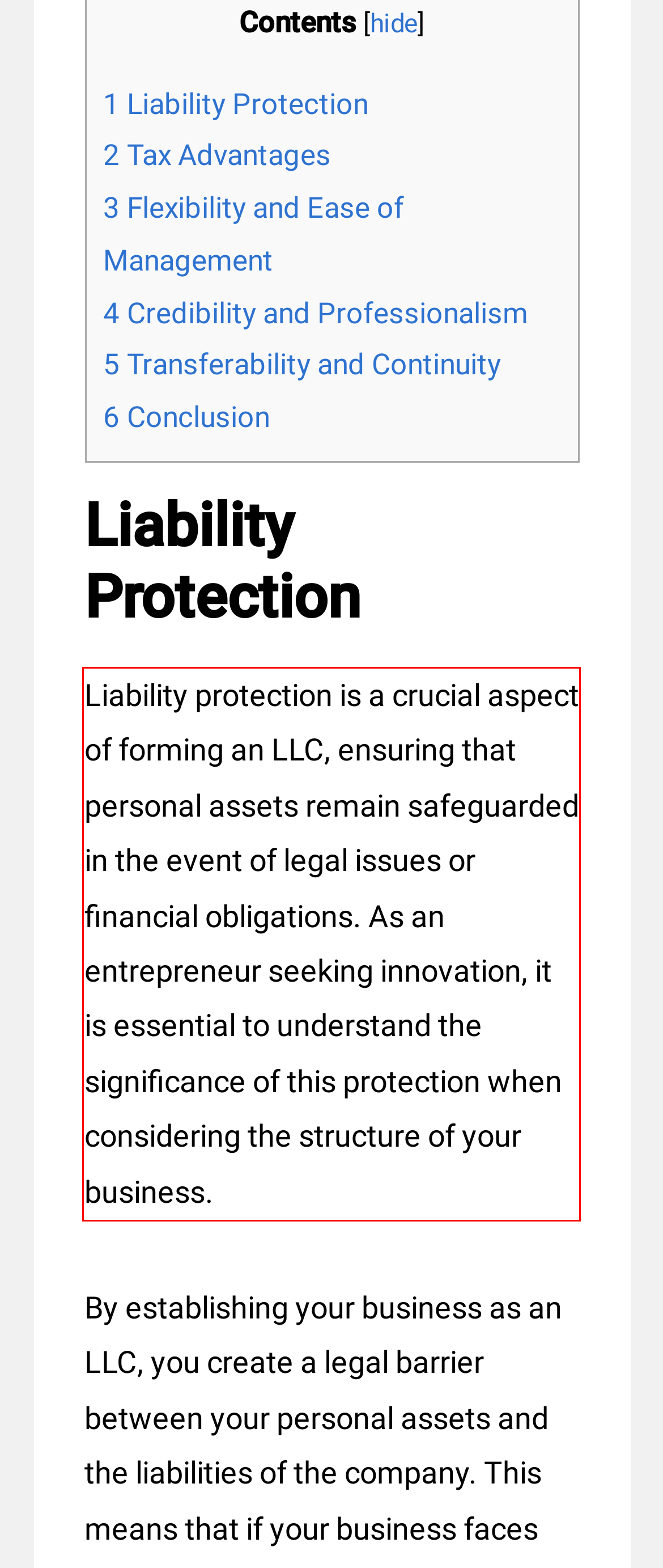Using OCR, extract the text content found within the red bounding box in the given webpage screenshot.

Liability protection is a crucial aspect of forming an LLC, ensuring that personal assets remain safeguarded in the event of legal issues or financial obligations. As an entrepreneur seeking innovation, it is essential to understand the significance of this protection when considering the structure of your business.